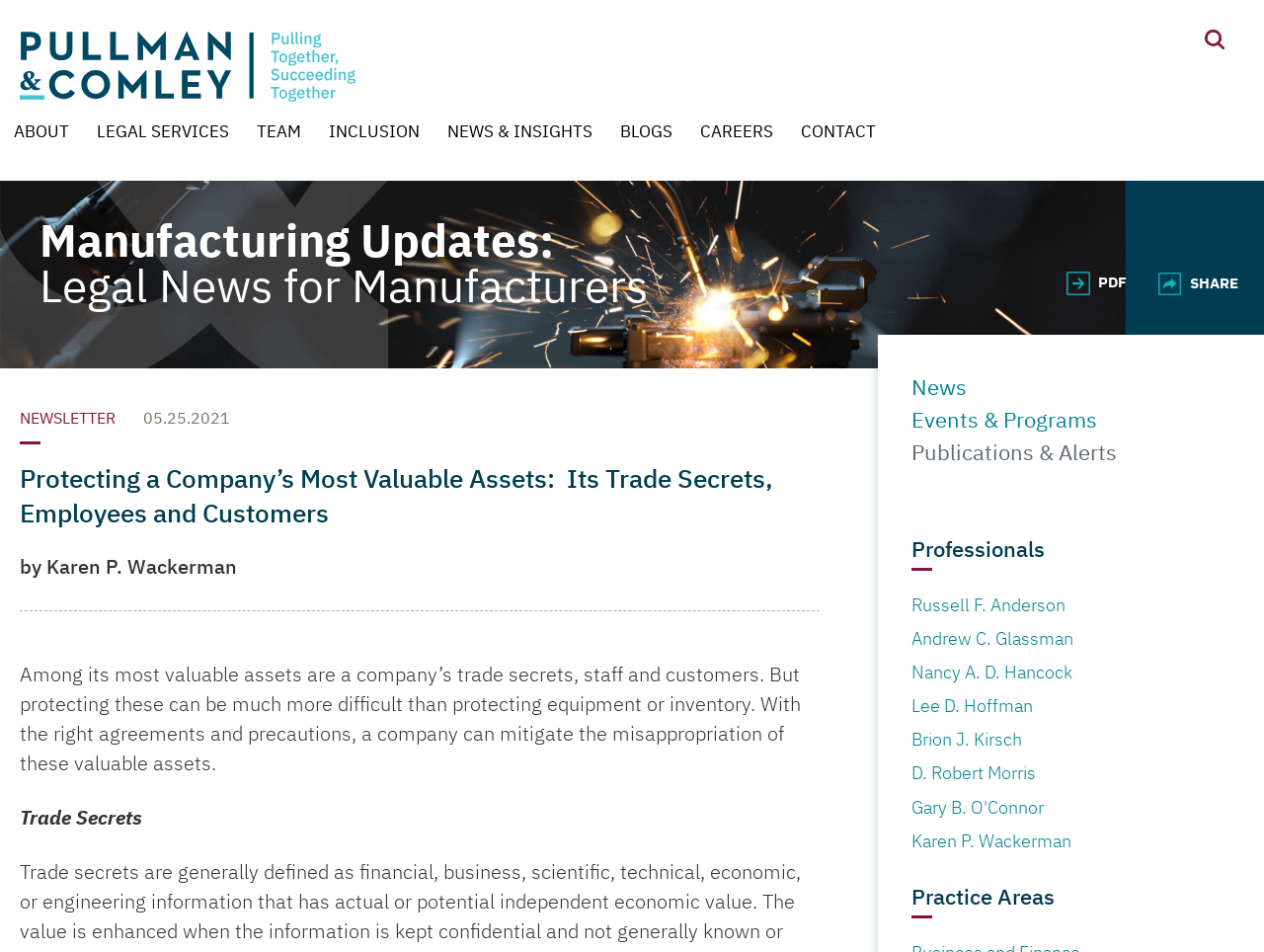Please determine the bounding box coordinates of the element to click on in order to accomplish the following task: "Download the PDF". Ensure the coordinates are four float numbers ranging from 0 to 1, i.e., [left, top, right, bottom].

[0.839, 0.28, 0.896, 0.315]